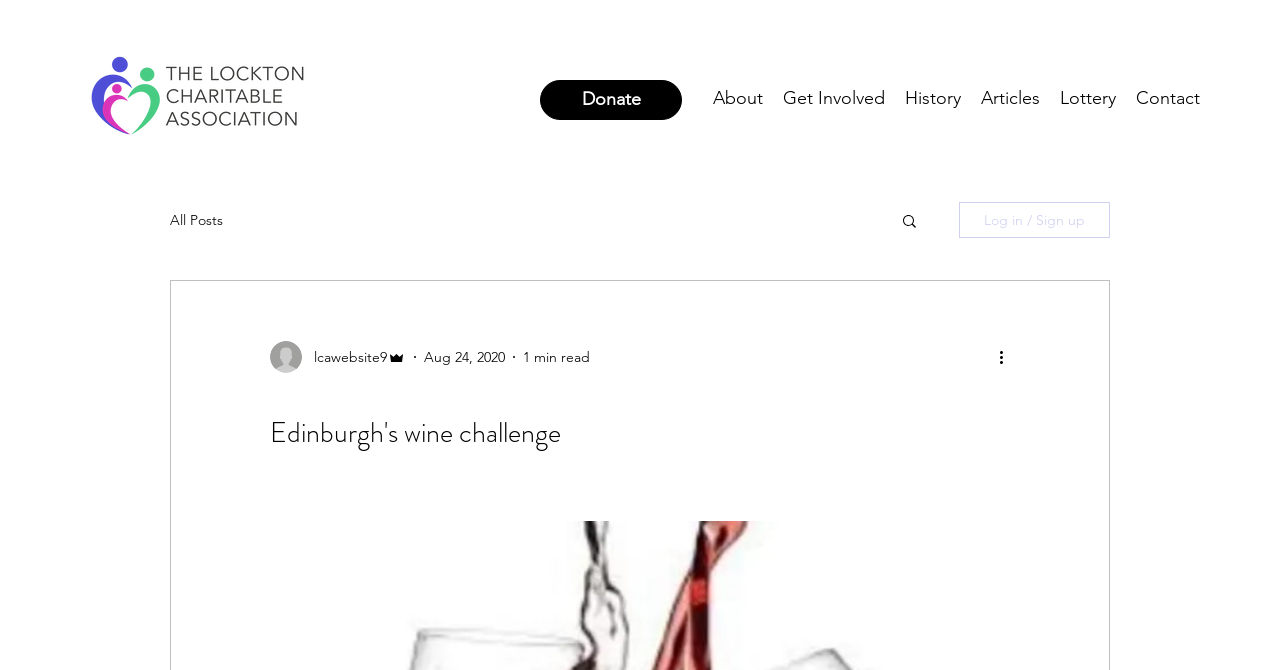Can you find the bounding box coordinates for the element to click on to achieve the instruction: "Log in or sign up"?

[0.749, 0.301, 0.867, 0.355]